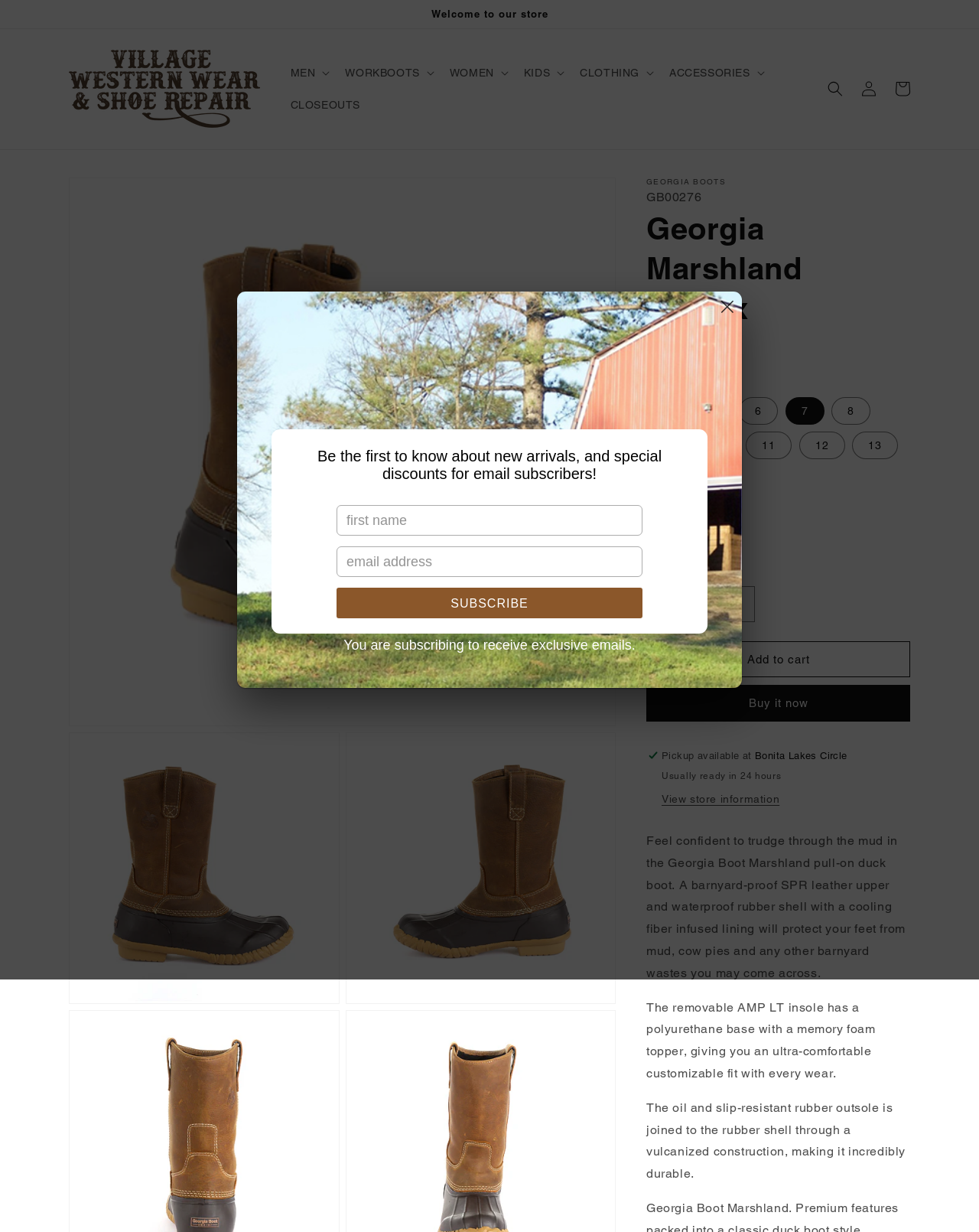Extract the primary header of the webpage and generate its text.

Georgia Marshland Unisex